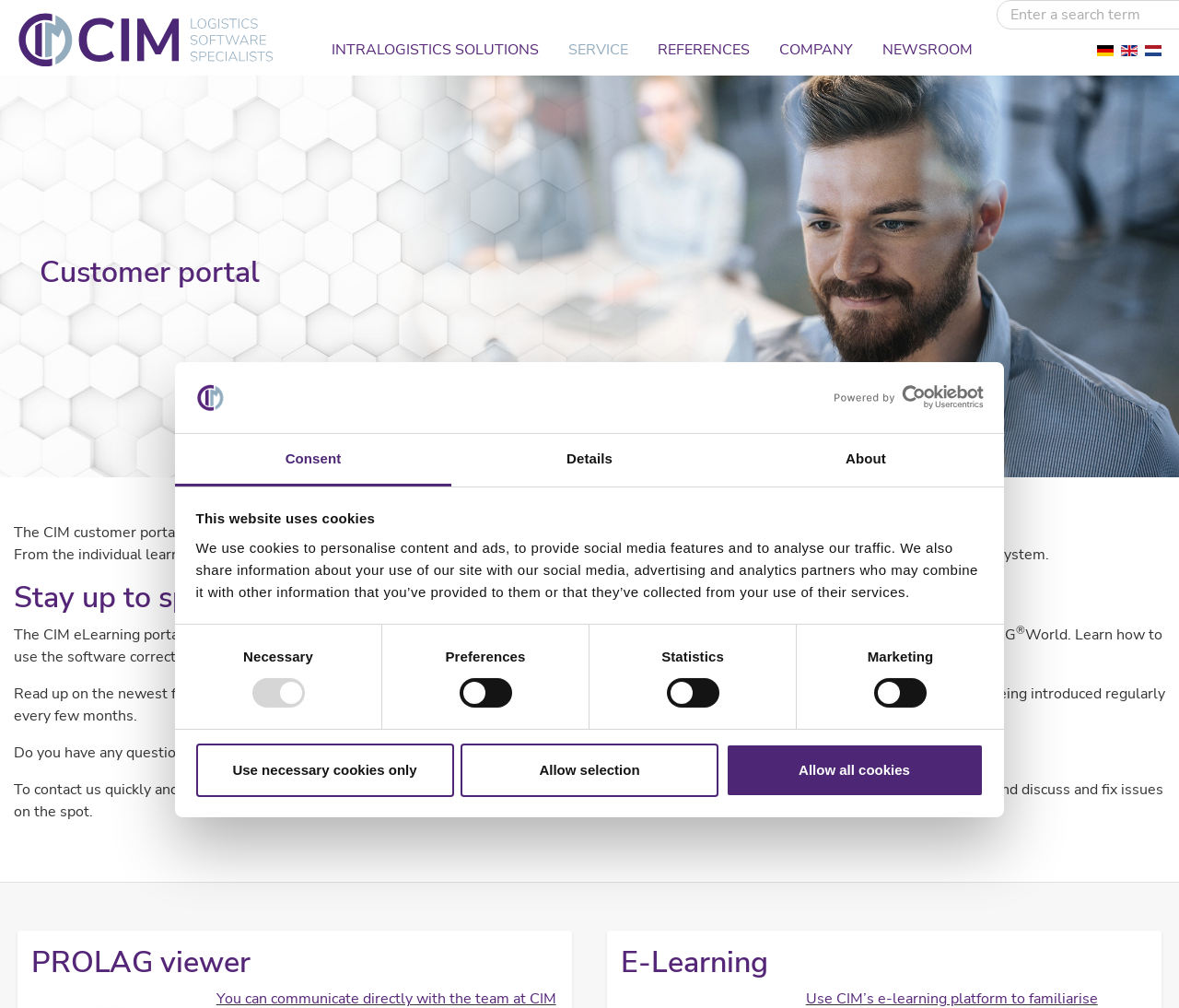Give a one-word or one-phrase response to the question:
What can be found in the CIM eLearning portal?

Personalised training courses and examination units